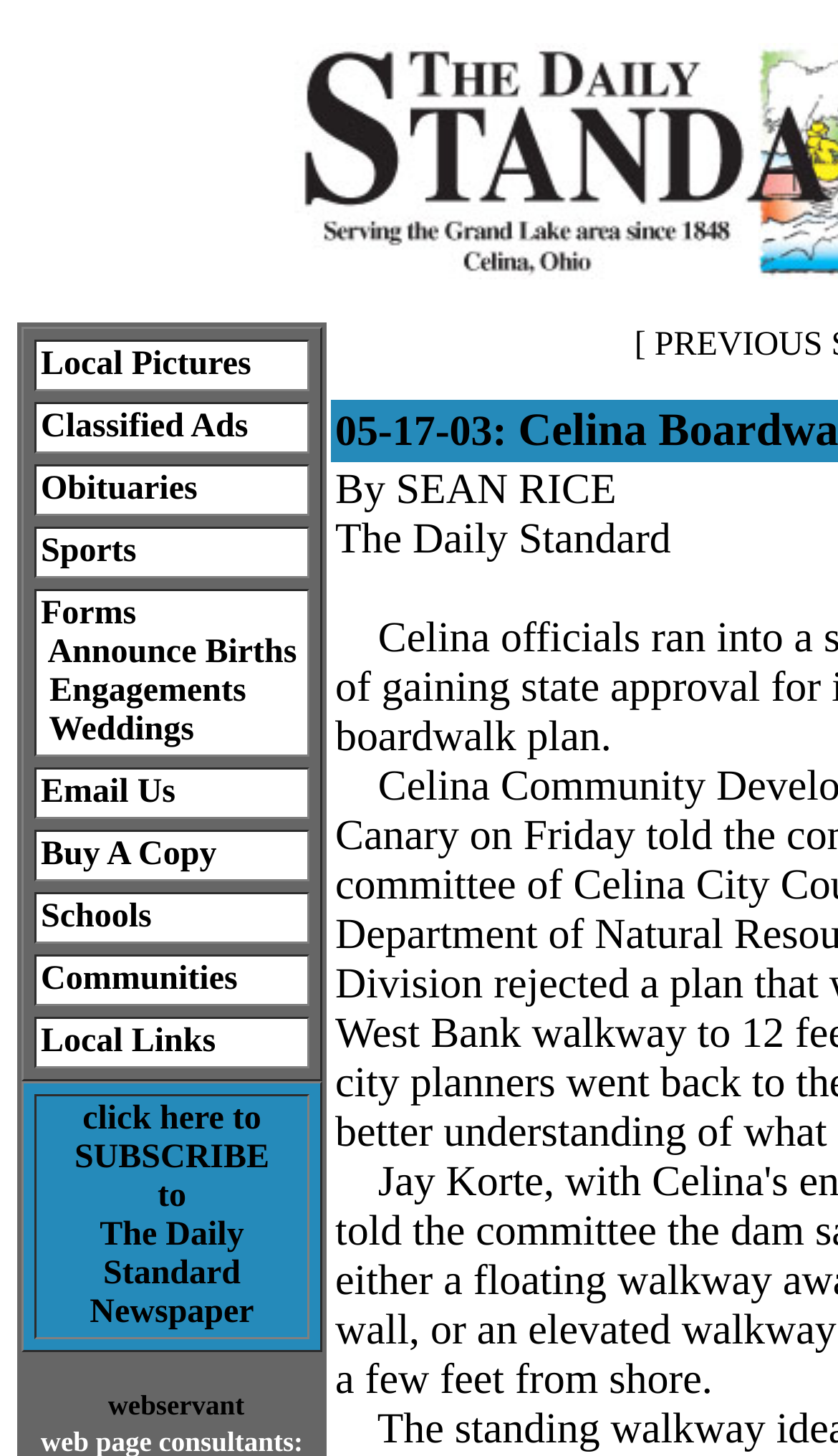Identify the bounding box coordinates of the element to click to follow this instruction: 'Email Us'. Ensure the coordinates are four float values between 0 and 1, provided as [left, top, right, bottom].

[0.049, 0.531, 0.209, 0.557]